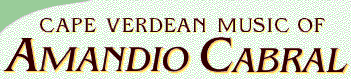What genre of music is Amandio Cabral celebrated for? Look at the image and give a one-word or short phrase answer.

Morna